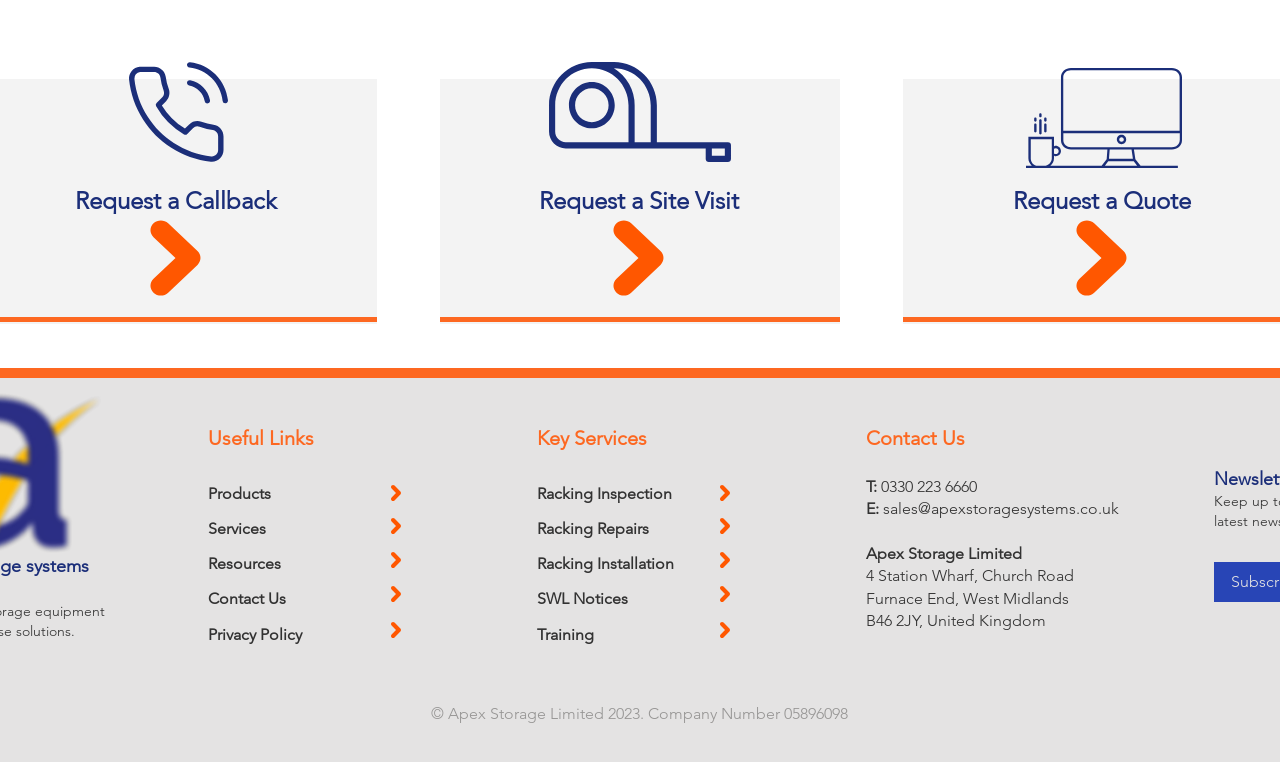Can you specify the bounding box coordinates of the area that needs to be clicked to fulfill the following instruction: "Call Apex Storage Systems on 0330 223 6660"?

[0.101, 0.082, 0.178, 0.213]